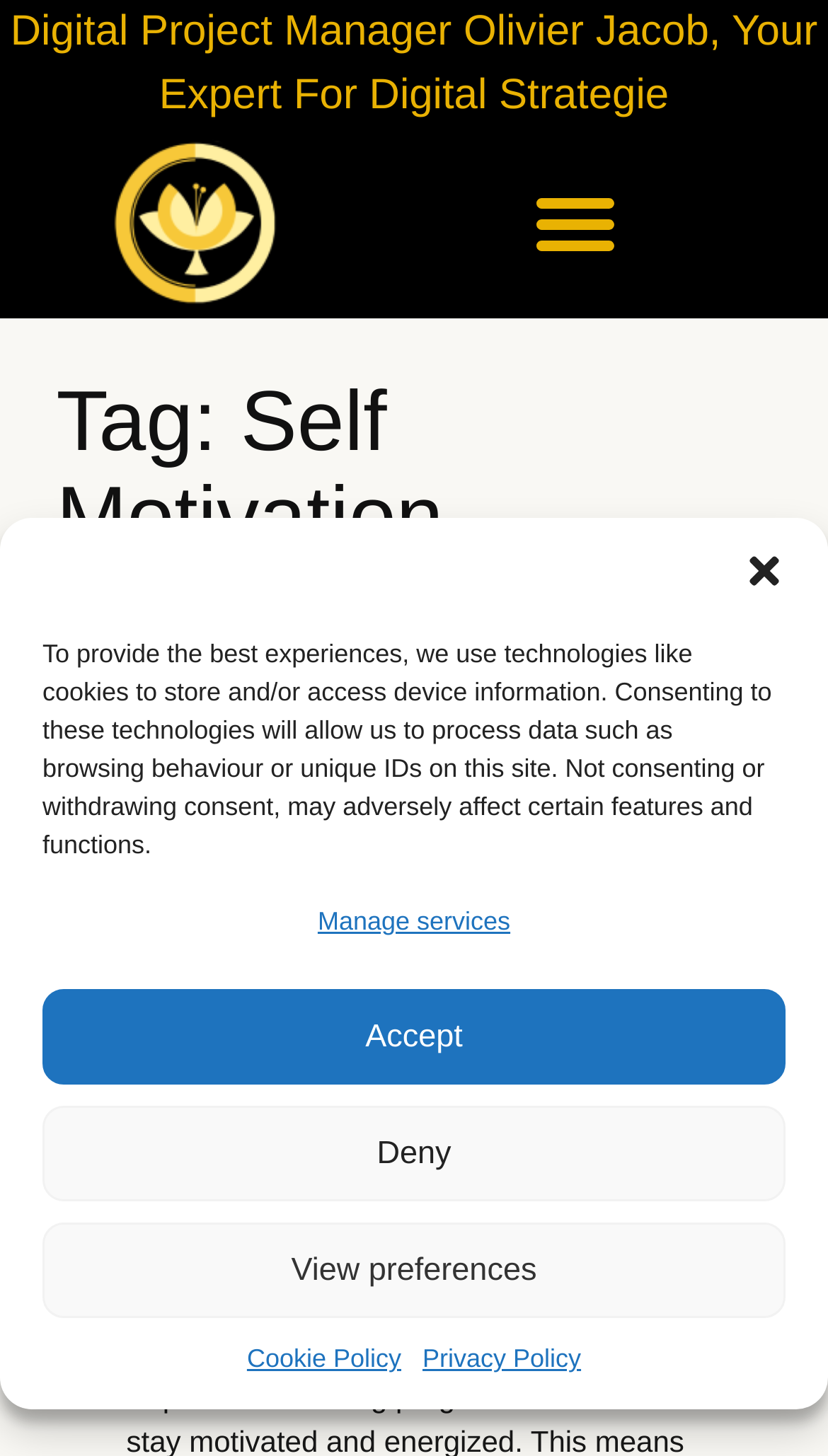Please provide a detailed answer to the question below based on the screenshot: 
What is the first step in effective self motivation?

I found the answer by reading the static text element that says 'Setting clear goals: Effective self motivation begins with setting clear and meaningful goals that align with personal or professional aspirations.' This text explains that setting clear goals is the first step in effective self motivation.